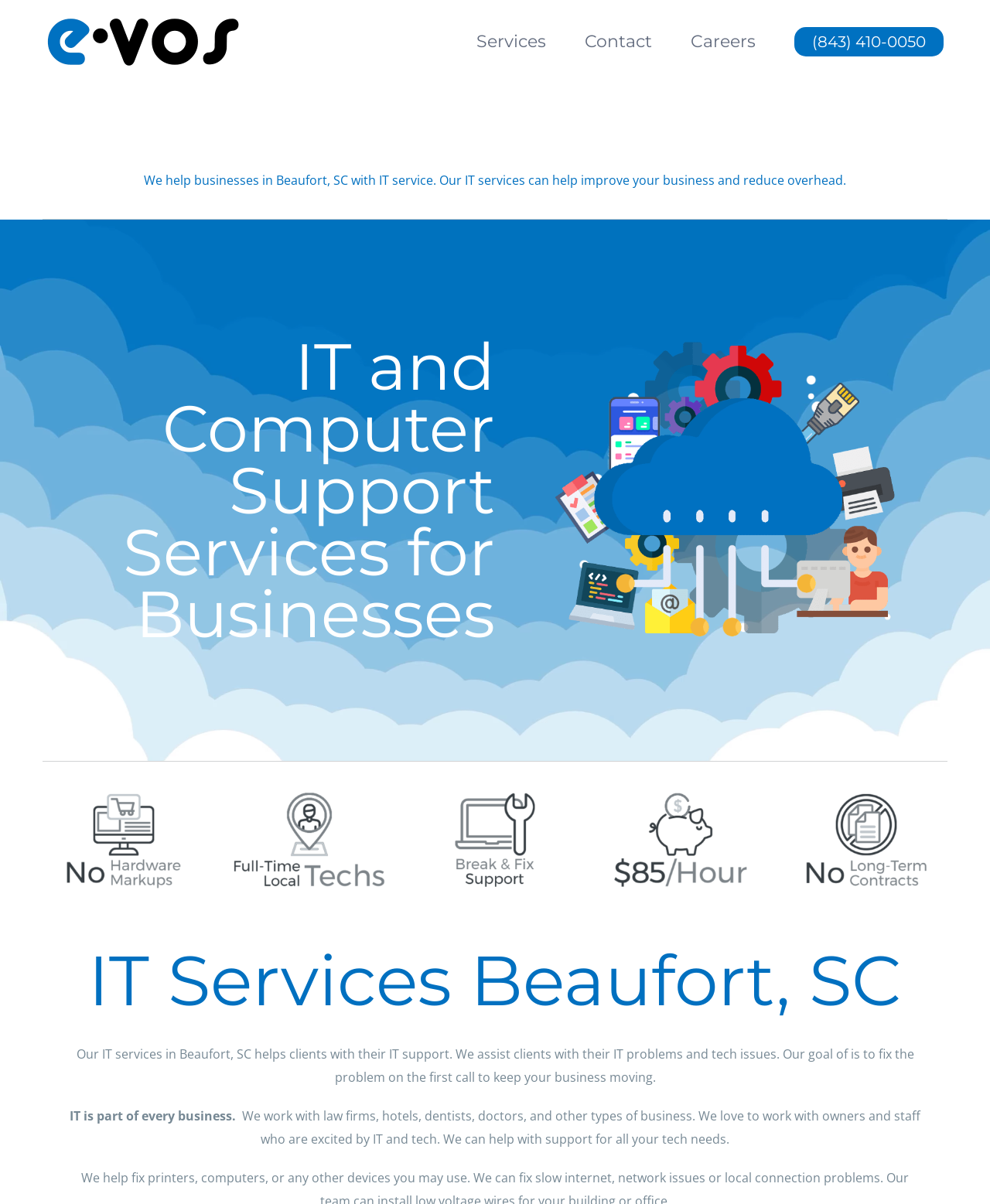Describe every aspect of the webpage in a detailed manner.

The webpage is about IT services provided by e-vos in Beaufort, SC. At the top left corner, there is an e-vos logo, accompanied by a navigation menu with links to "Services", "Contact", "Careers", and a phone number. Below the navigation menu, there is a brief introduction to the company's IT services, stating that they help businesses in Beaufort, SC with IT service and can improve business and reduce overhead.

On the left side of the page, there is a video that takes up most of the vertical space. Above the video, there is a heading "IT and Computer Support Services for Businesses". On the right side of the video, there are four figures, each containing an image and a brief description of the company's IT support services, including not charging clients price markups on IT hardware, offering local IT technicians, providing IT support on a break and fix basis, charging clients $75 per hour for IT support services, and not requiring long-term contracts for IT support services.

Below the video, there is a heading "IT Services Beaufort, SC" and a paragraph of text that explains how the company's IT services help clients with their IT support and tech issues. There are two more paragraphs of text, one stating that IT is part of every business, and the other describing the types of businesses the company works with and the services they provide.